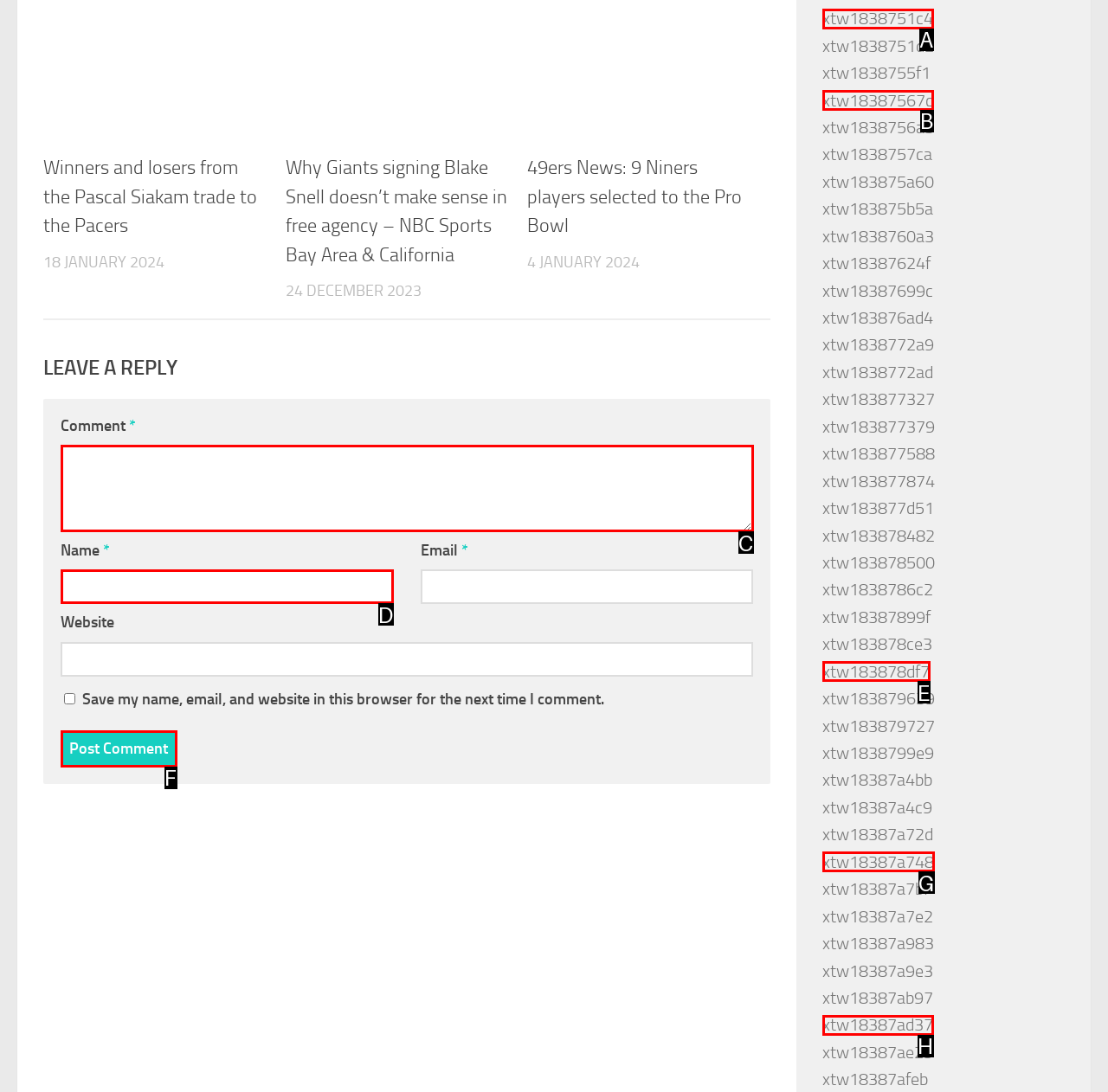Specify the letter of the UI element that should be clicked to achieve the following: Enter your name in the 'Name' field
Provide the corresponding letter from the choices given.

D